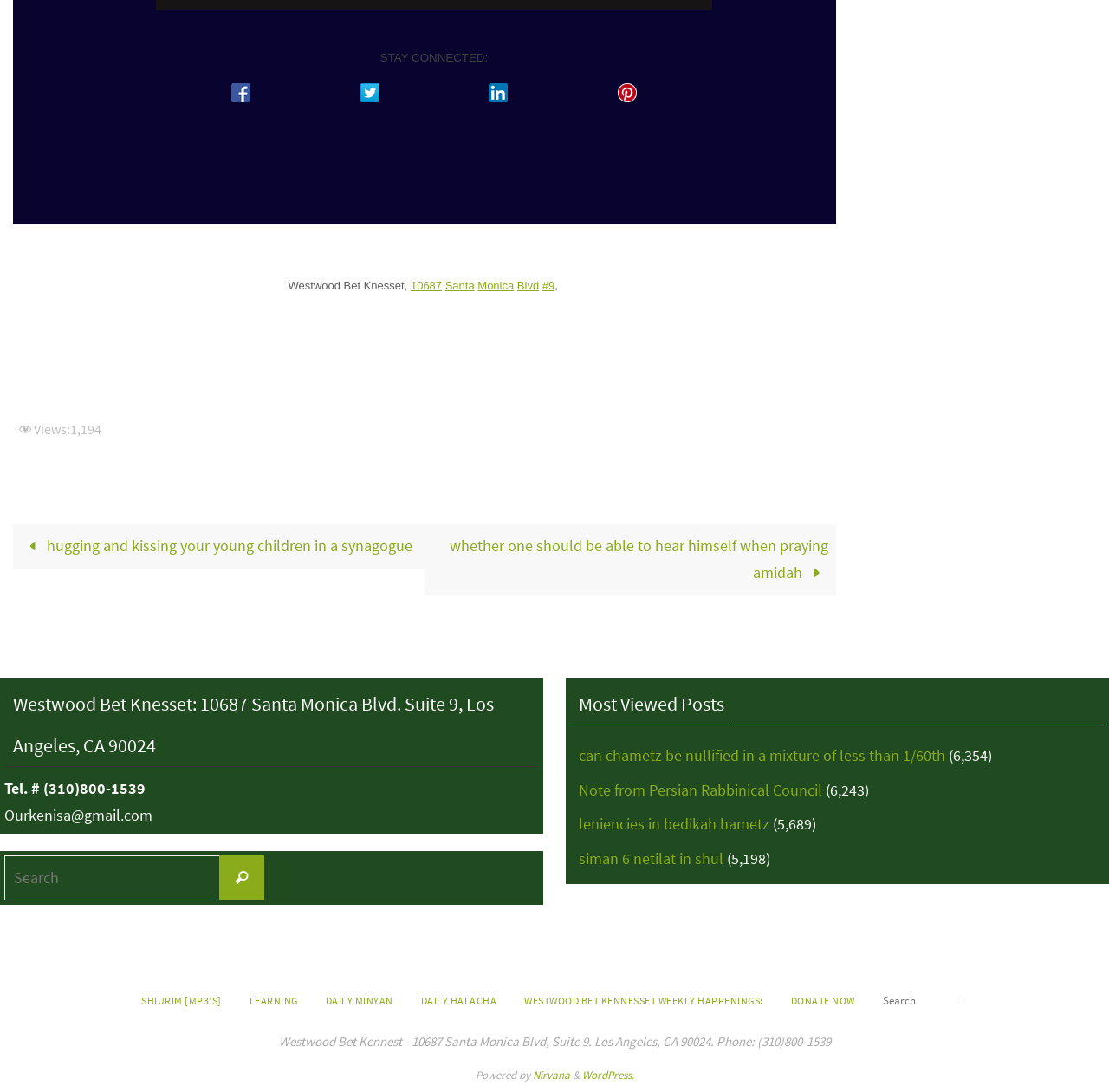Identify the bounding box of the UI element described as follows: "Daily Halacha". Provide the coordinates as four float numbers in the range of 0 to 1 [left, top, right, bottom].

[0.372, 0.904, 0.456, 0.929]